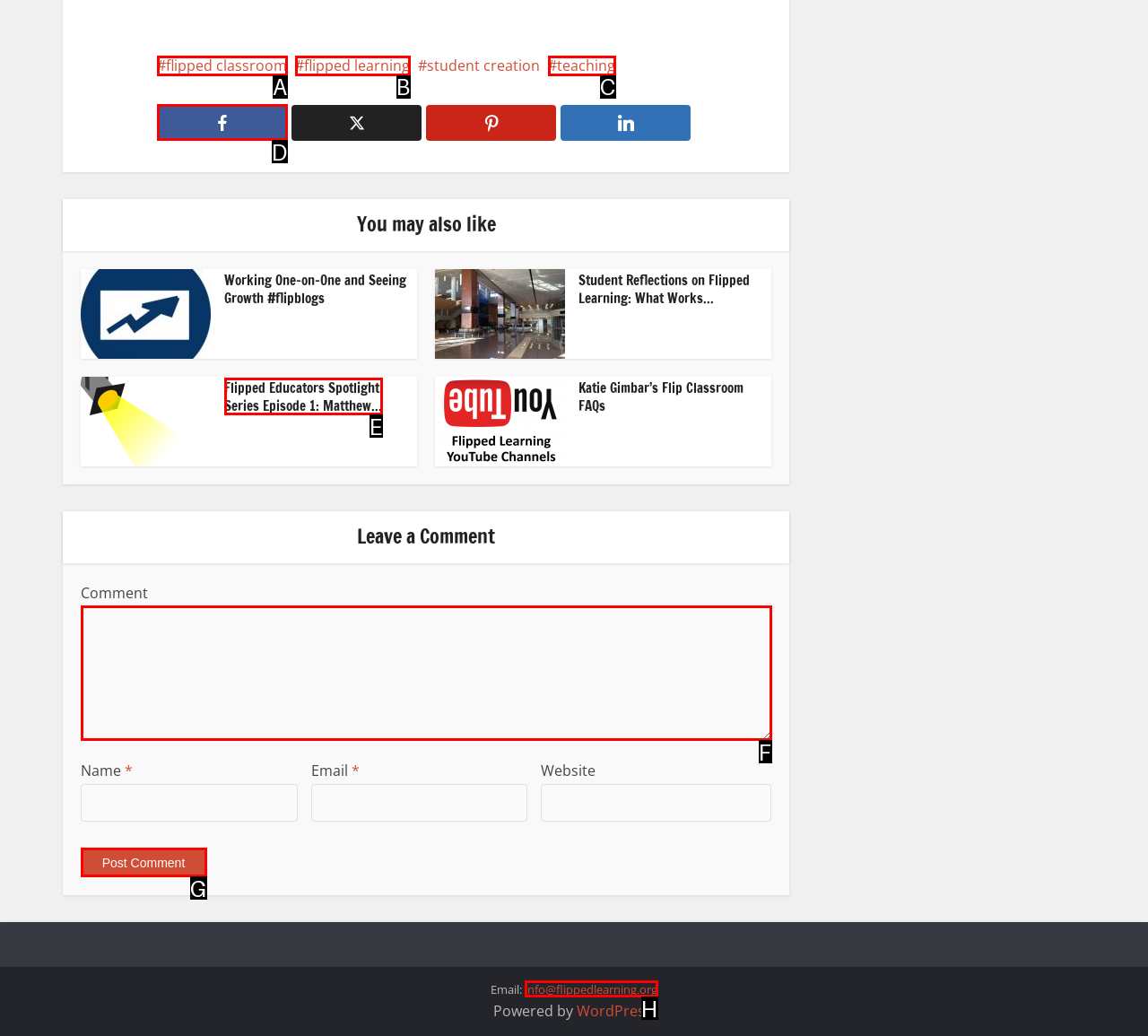Determine the letter of the UI element that you need to click to perform the task: Click on the '#flipped classroom' link.
Provide your answer with the appropriate option's letter.

A